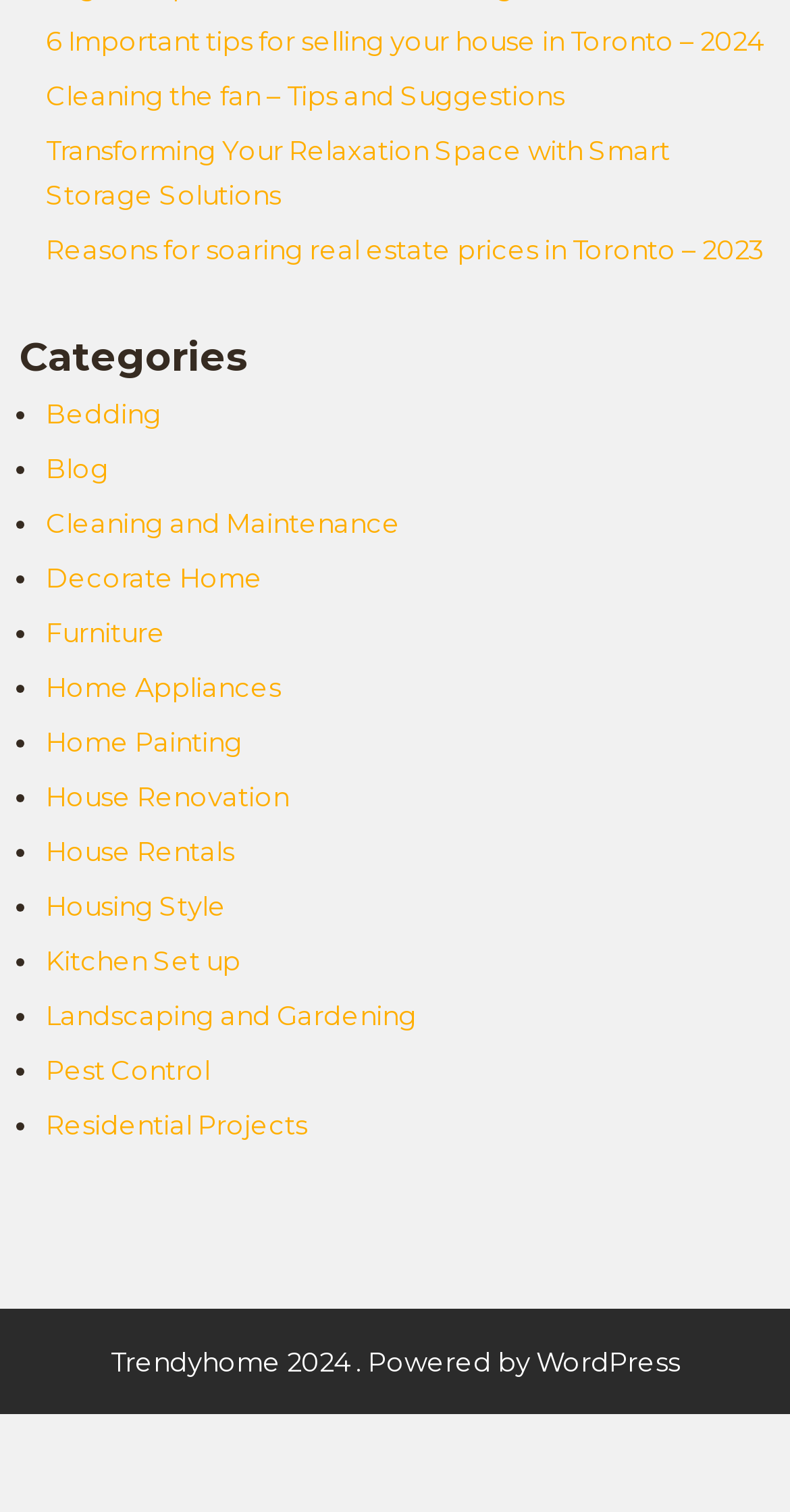Find the bounding box coordinates for the area that should be clicked to accomplish the instruction: "Click on the '6 Important tips for selling your house in Toronto – 2024' link".

[0.058, 0.016, 0.966, 0.038]